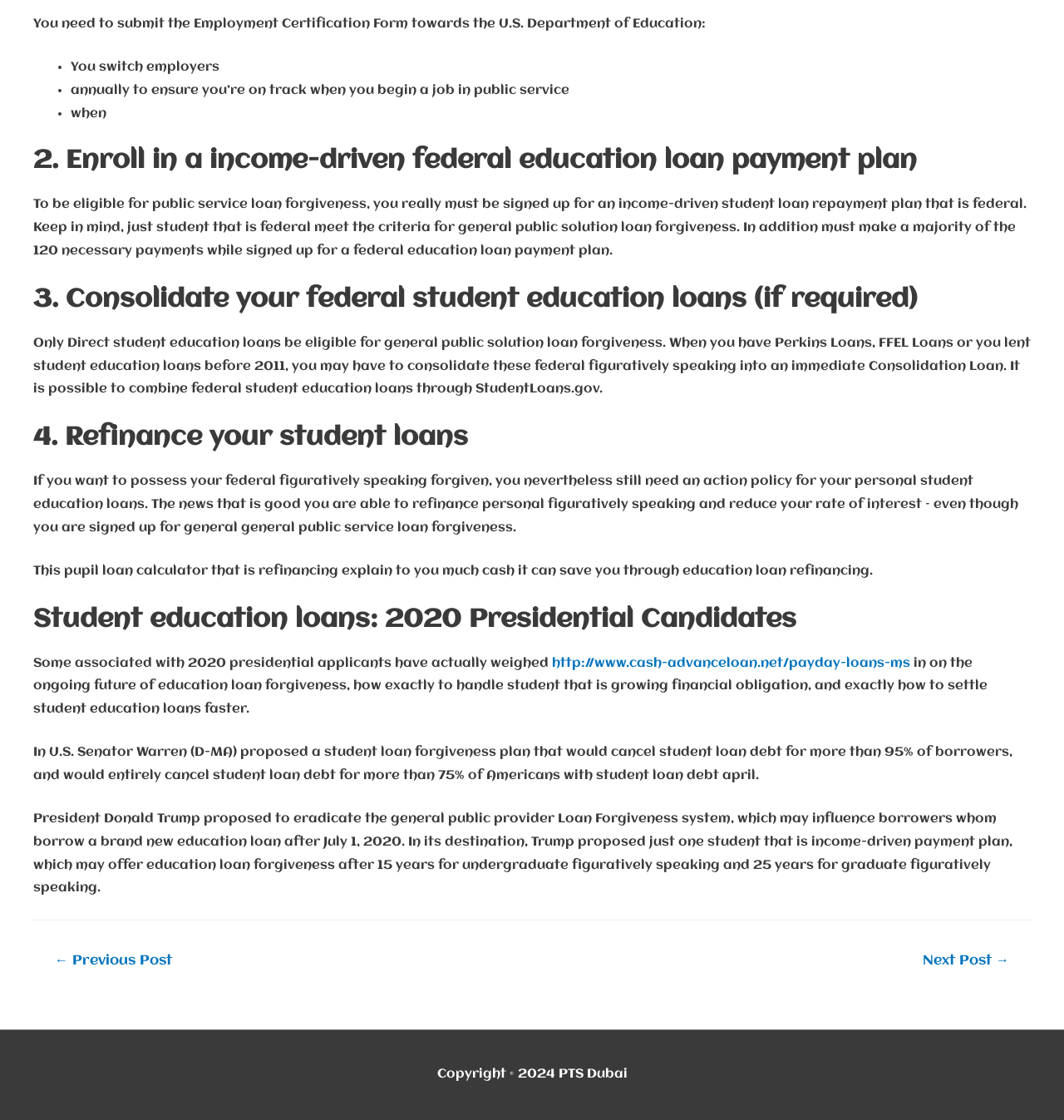Identify the bounding box of the HTML element described as: "http://www.cash-advanceloan.net/payday-loans-ms".

[0.519, 0.586, 0.855, 0.598]